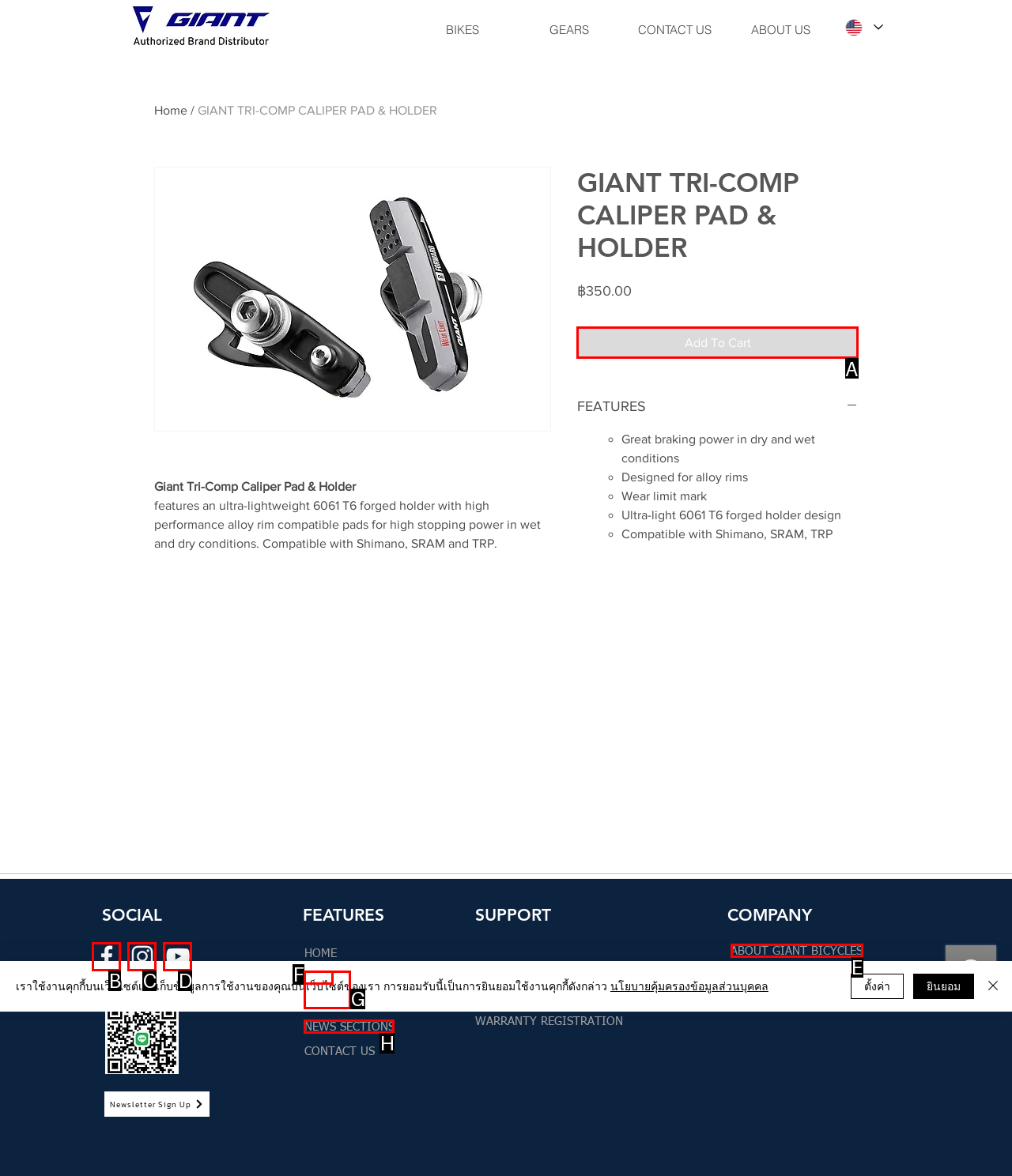Point out the correct UI element to click to carry out this instruction: Click the 'Add To Cart' button
Answer with the letter of the chosen option from the provided choices directly.

A